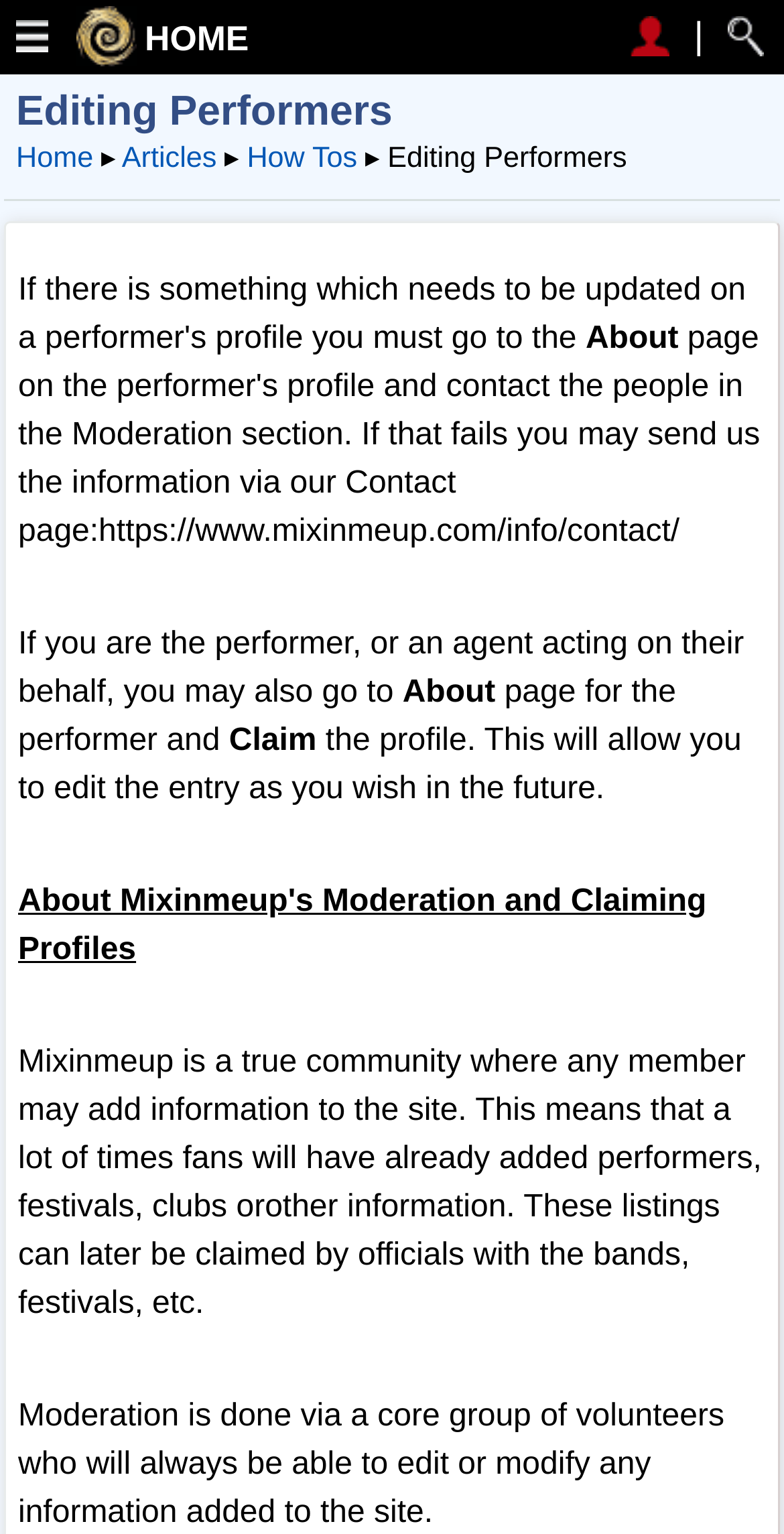What can fans do on this website?
Based on the screenshot, respond with a single word or phrase.

Add information